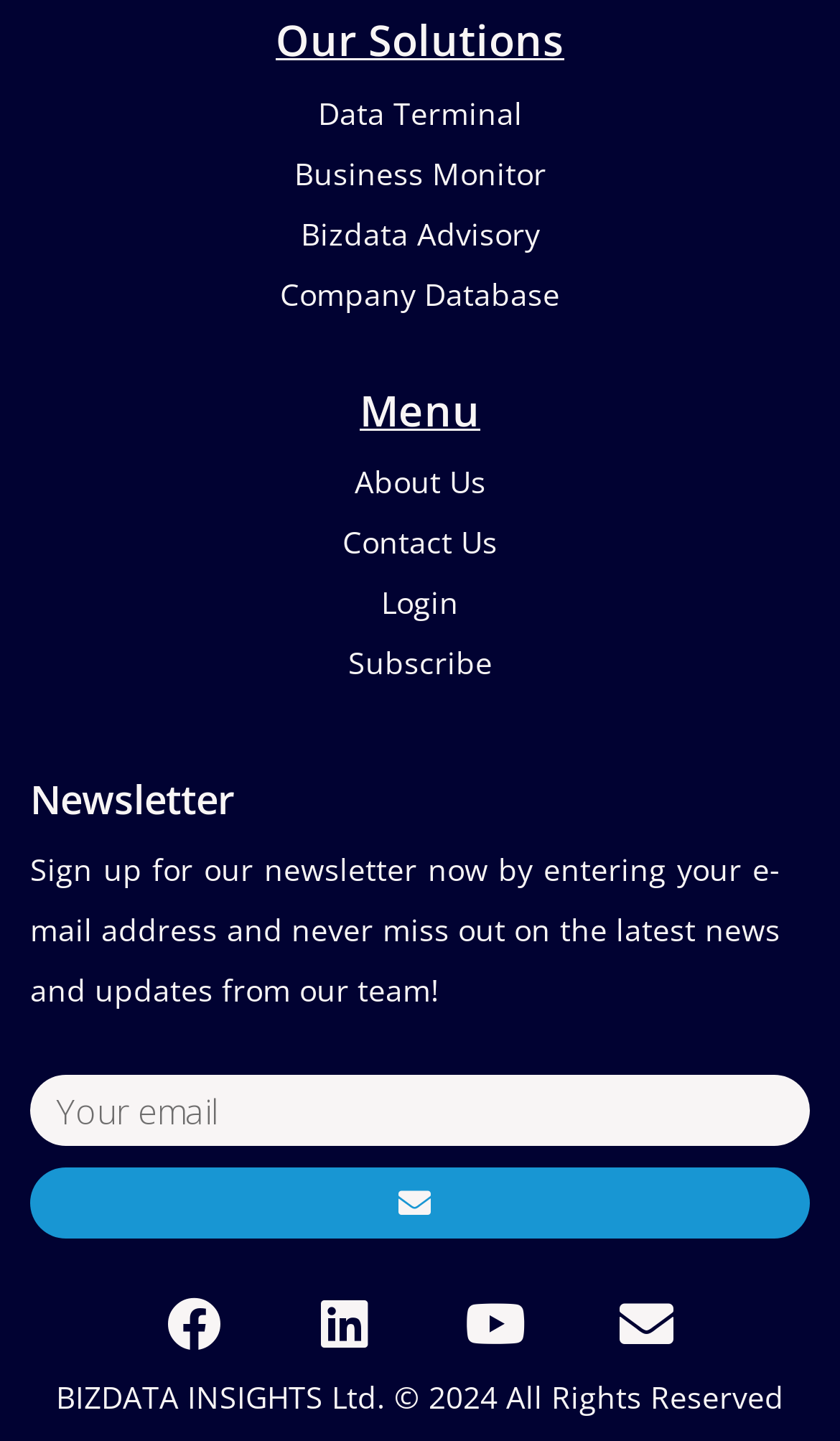Reply to the question below using a single word or brief phrase:
What is the theme of the webpage?

Business solutions